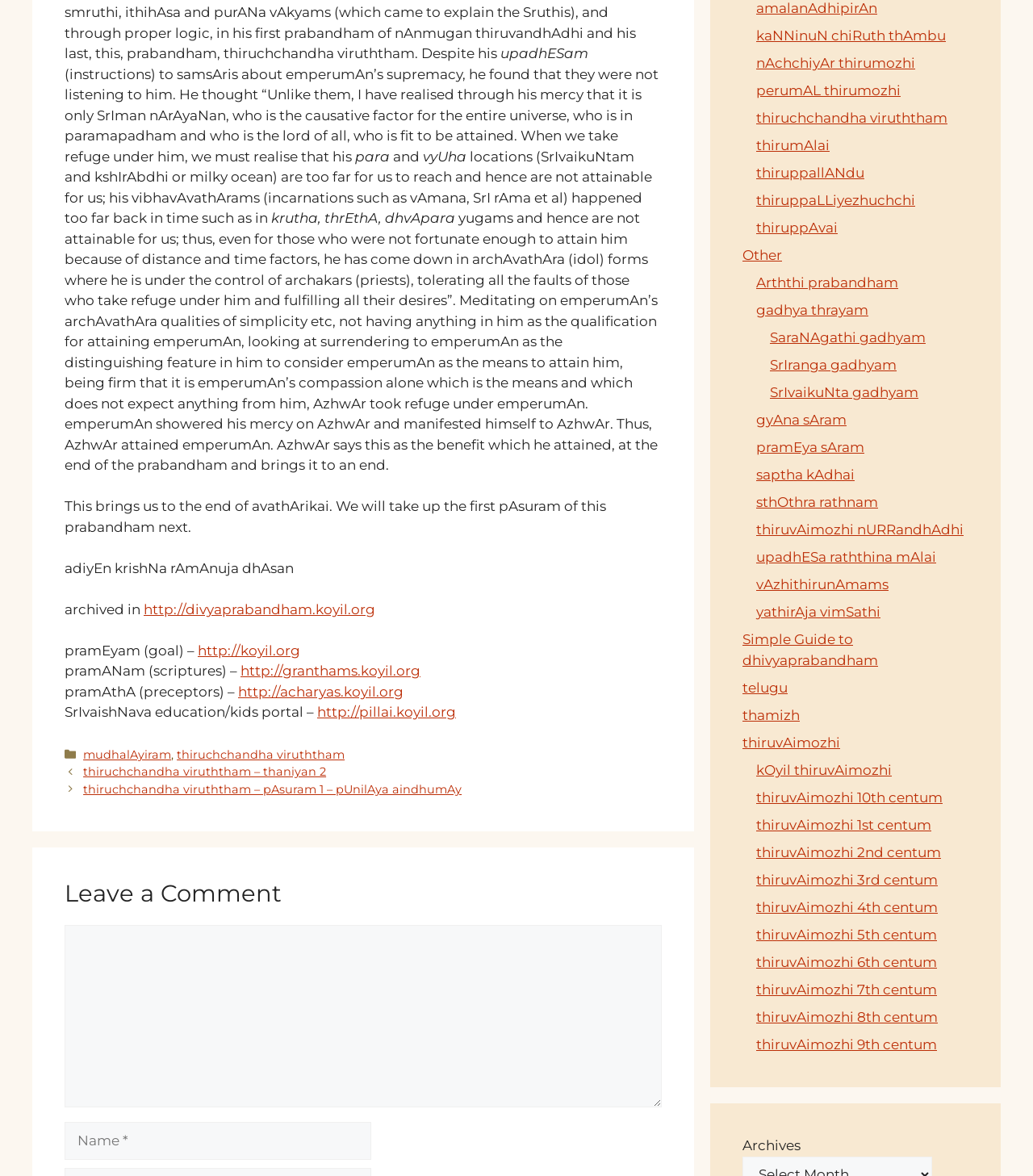What is the link to the 'pramEyam'?
Using the visual information from the image, give a one-word or short-phrase answer.

http://koyil.org